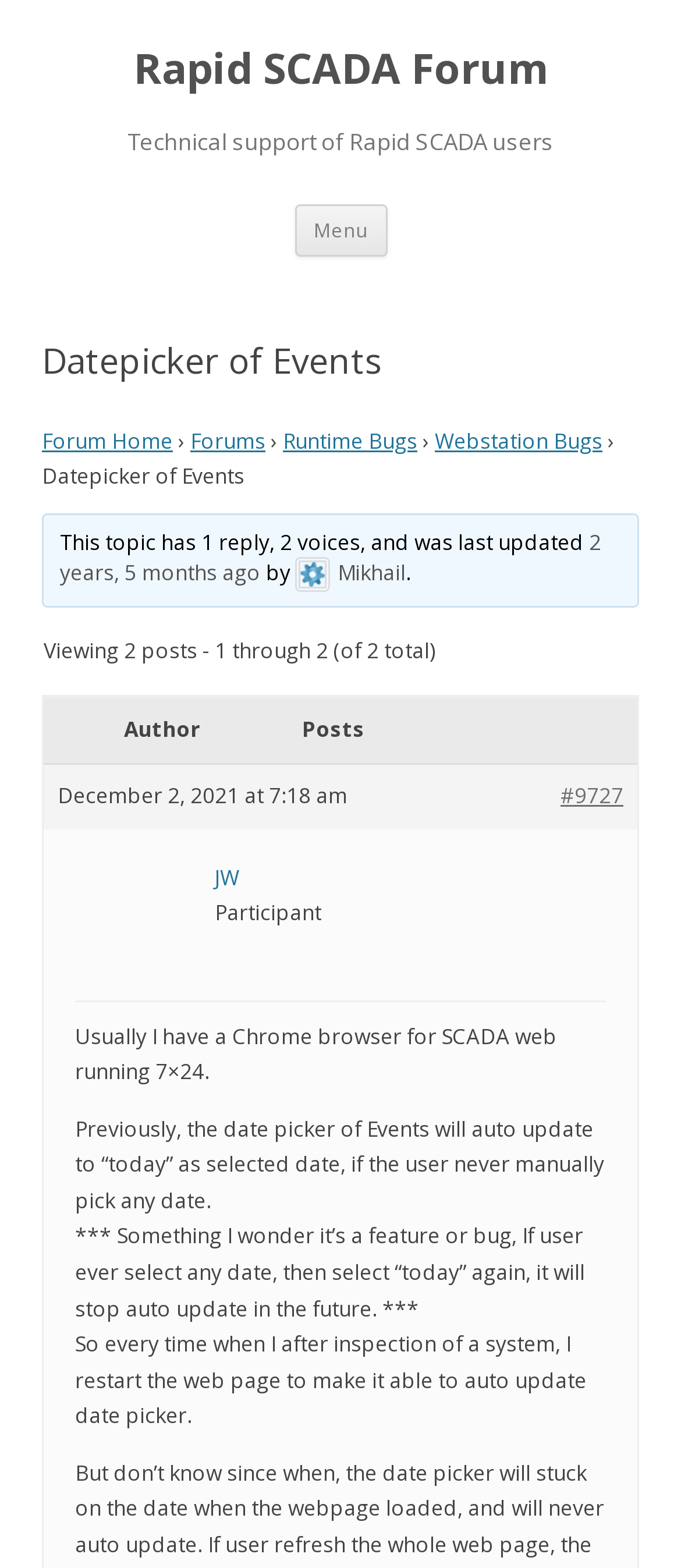Determine the bounding box coordinates for the area you should click to complete the following instruction: "Click the 'Menu' button".

[0.432, 0.13, 0.568, 0.163]